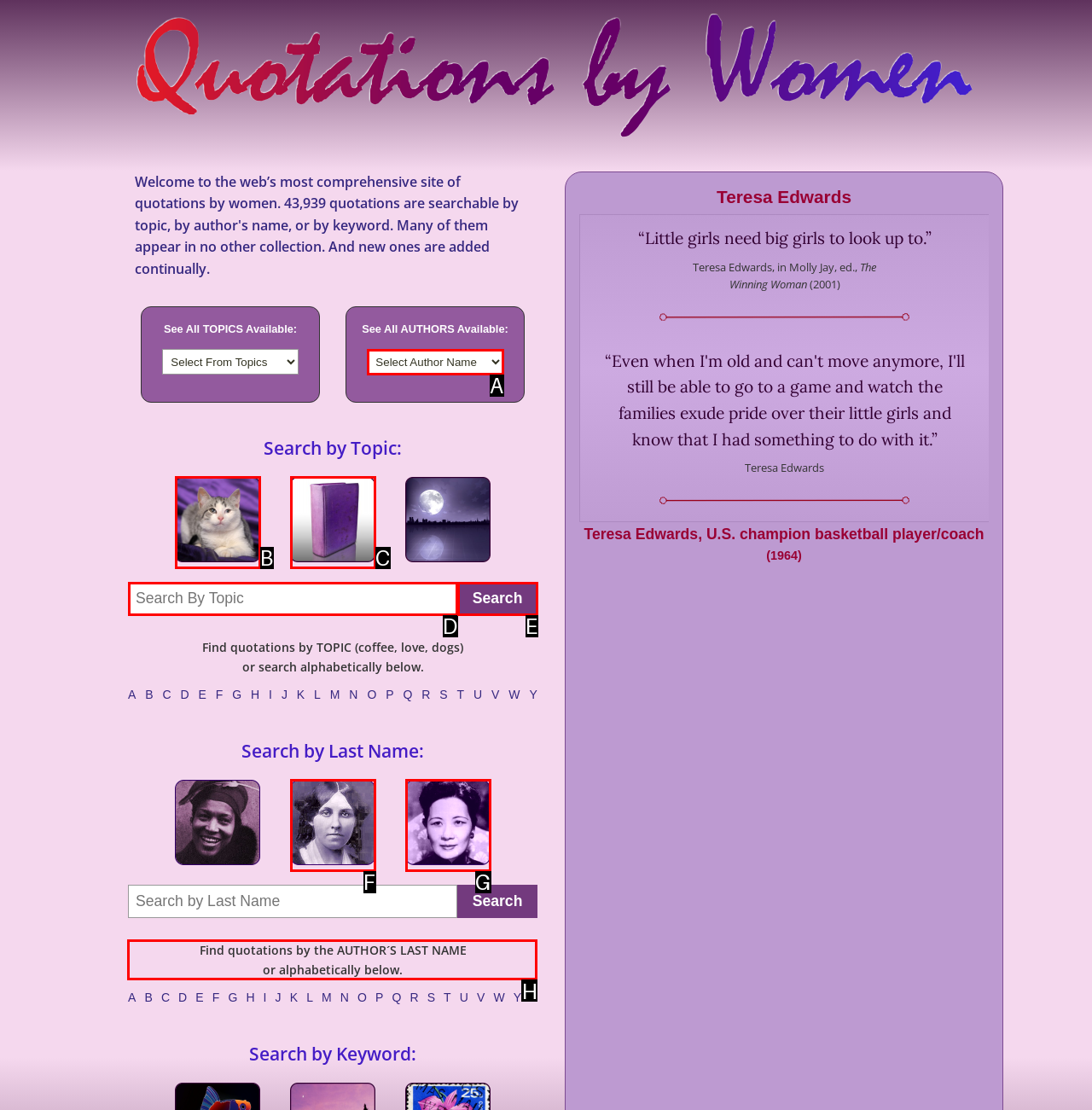Decide which HTML element to click to complete the task: Find quotations by author's last name Provide the letter of the appropriate option.

H